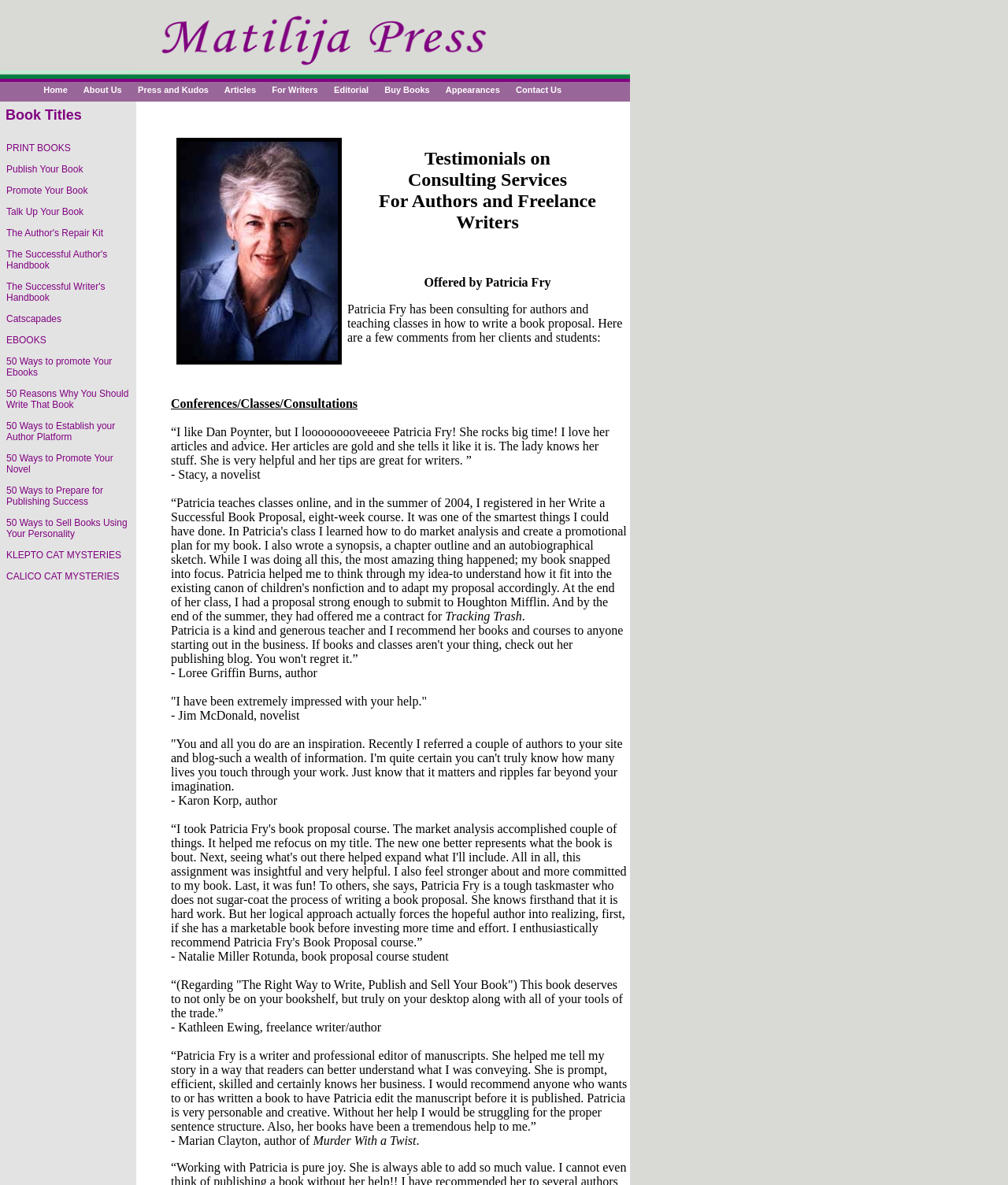What is the theme of the book 'Catscapades'?
Look at the image and answer the question with a single word or phrase.

Cats